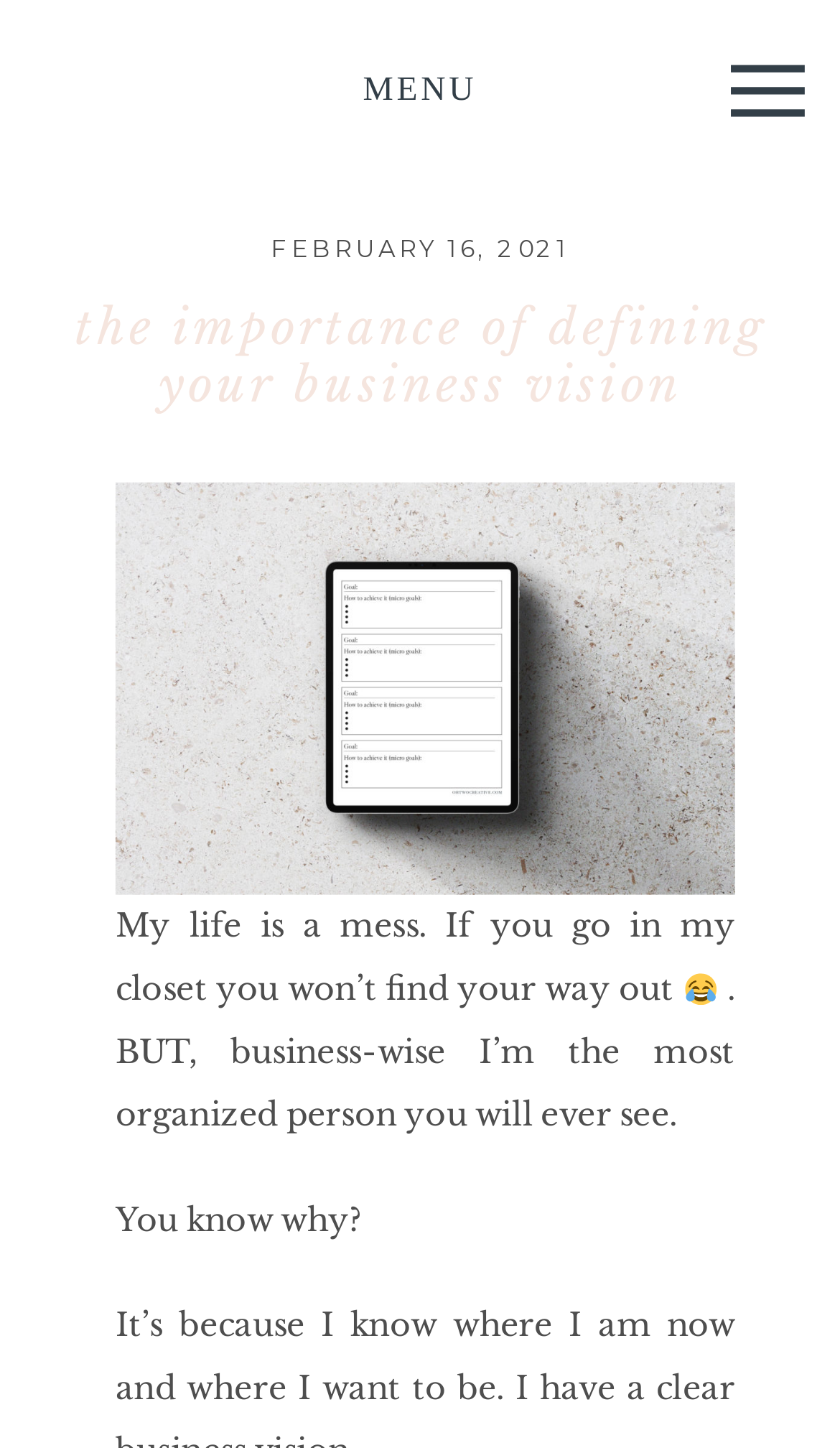What is the main topic of the webpage?
Please ensure your answer is as detailed and informative as possible.

The webpage has a heading 'the importance of defining your business vision' and the text discusses the author's business organization, indicating that the main topic is related to business vision and planning.